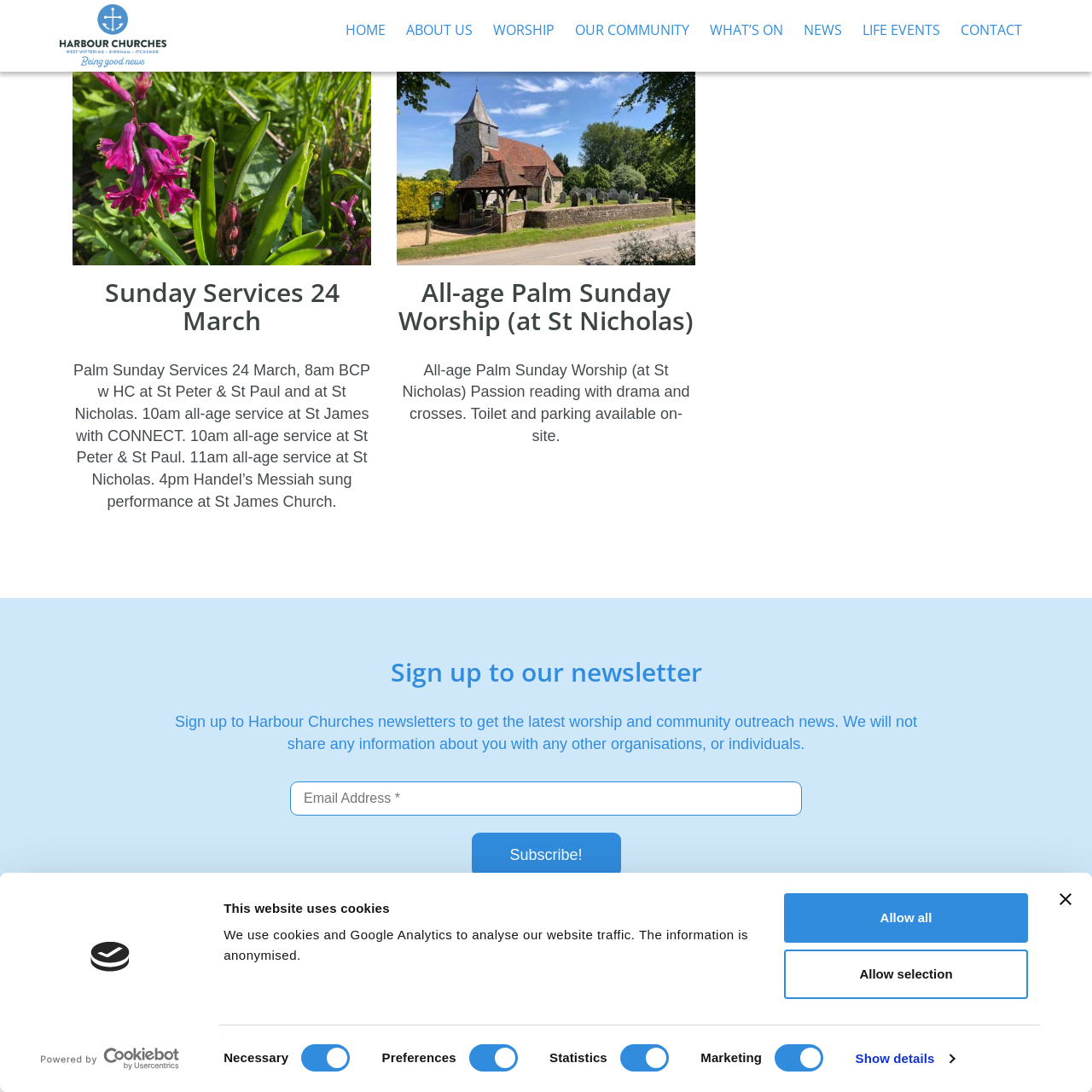Specify the bounding box coordinates of the element's area that should be clicked to execute the given instruction: "Visit the ABOUT US page". The coordinates should be four float numbers between 0 and 1, i.e., [left, top, right, bottom].

[0.362, 0.008, 0.442, 0.047]